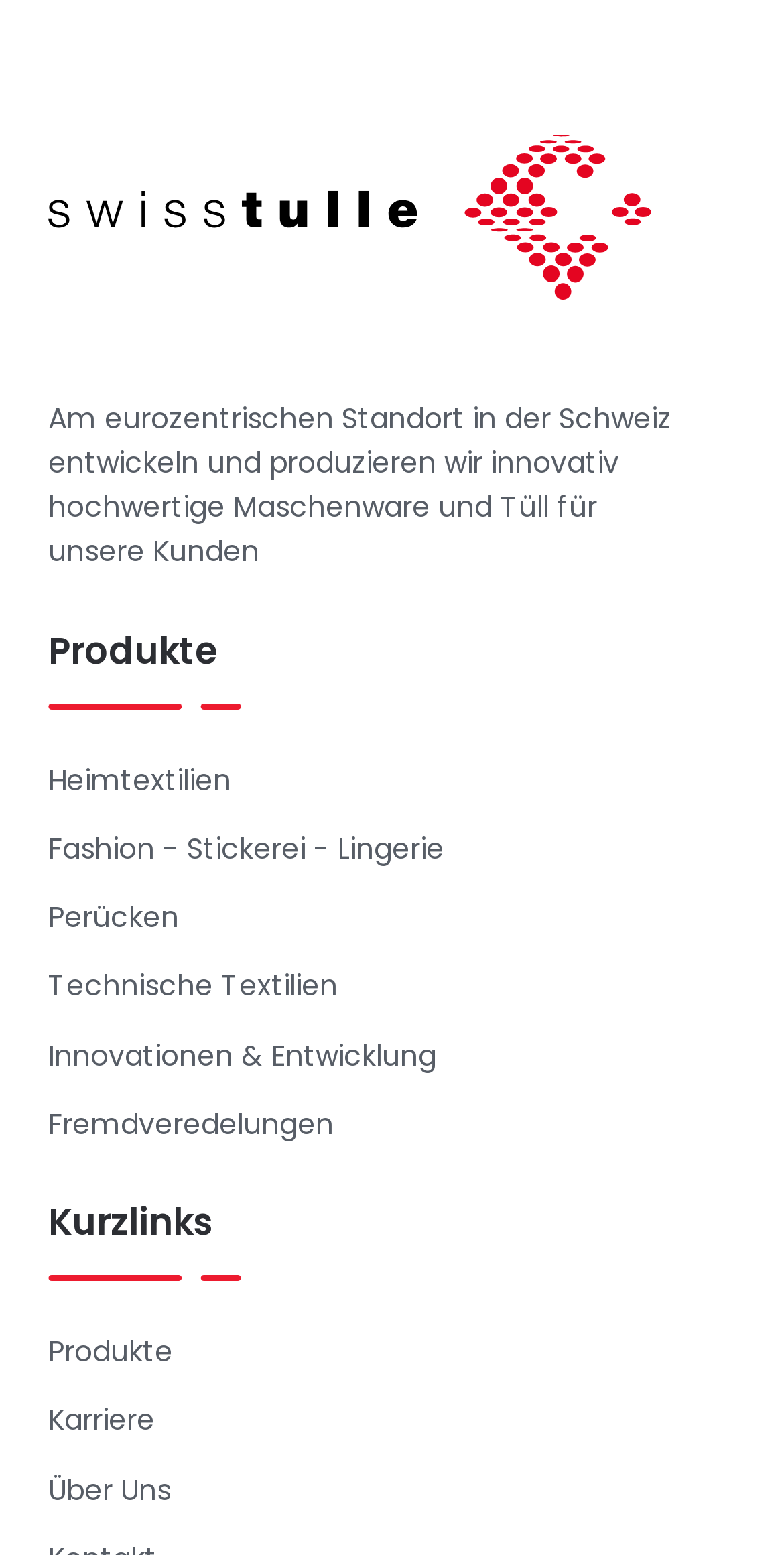Find the bounding box coordinates of the element I should click to carry out the following instruction: "View Heimtextilien products".

[0.062, 0.489, 0.295, 0.515]